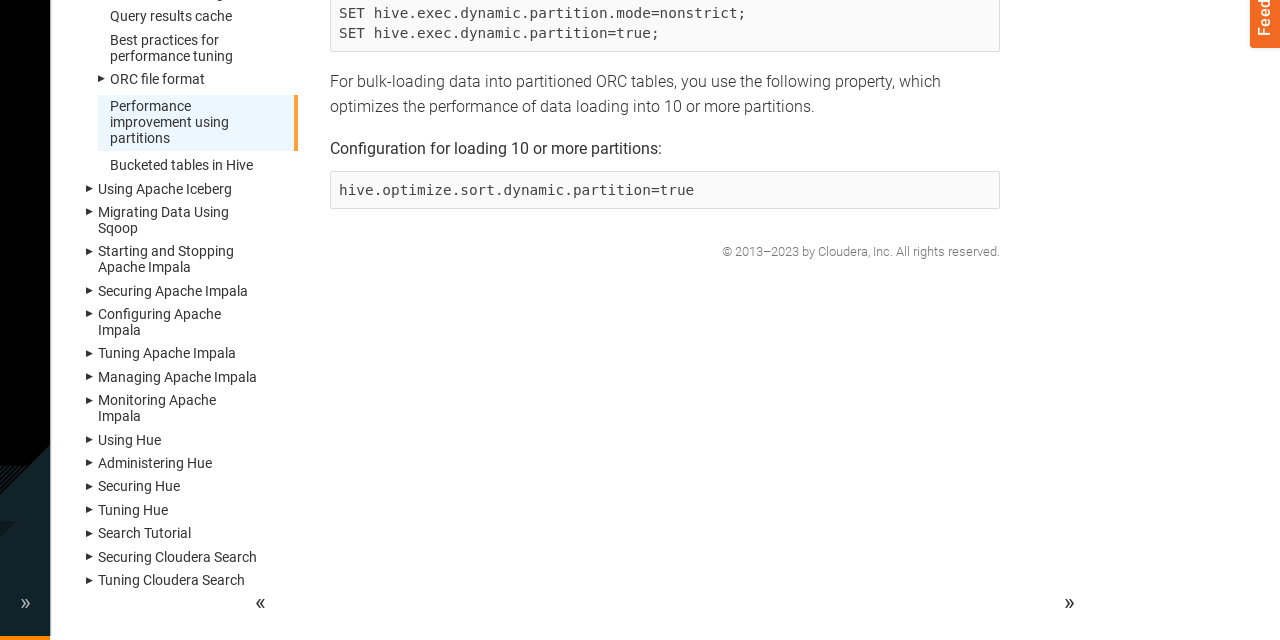Using the description "Runtime", locate and provide the bounding box of the UI element.

[0.004, 0.041, 0.035, 0.078]